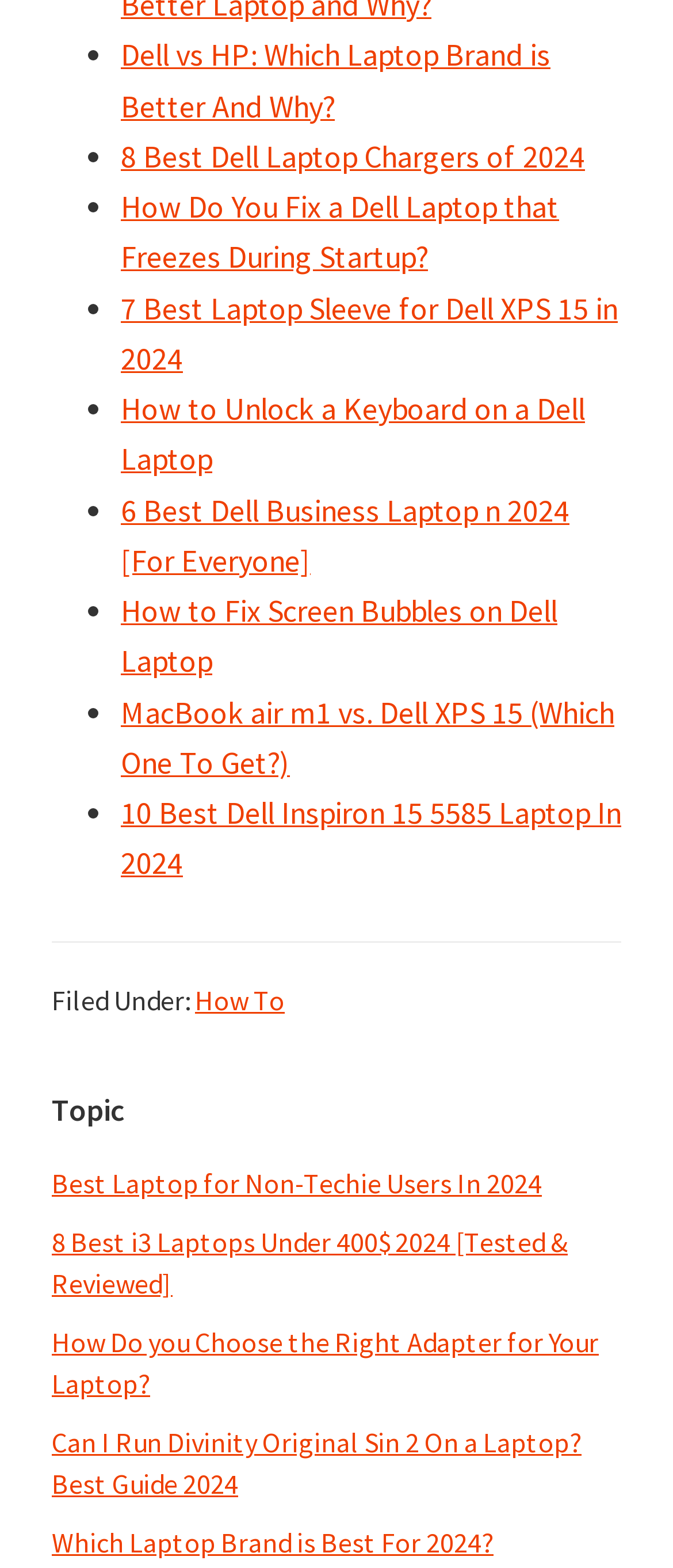How many list markers are there on the webpage?
Please interpret the details in the image and answer the question thoroughly.

The webpage has a list of links, each preceded by a list marker '•', and there are 9 such list markers, indicating that there are 9 links in the list.